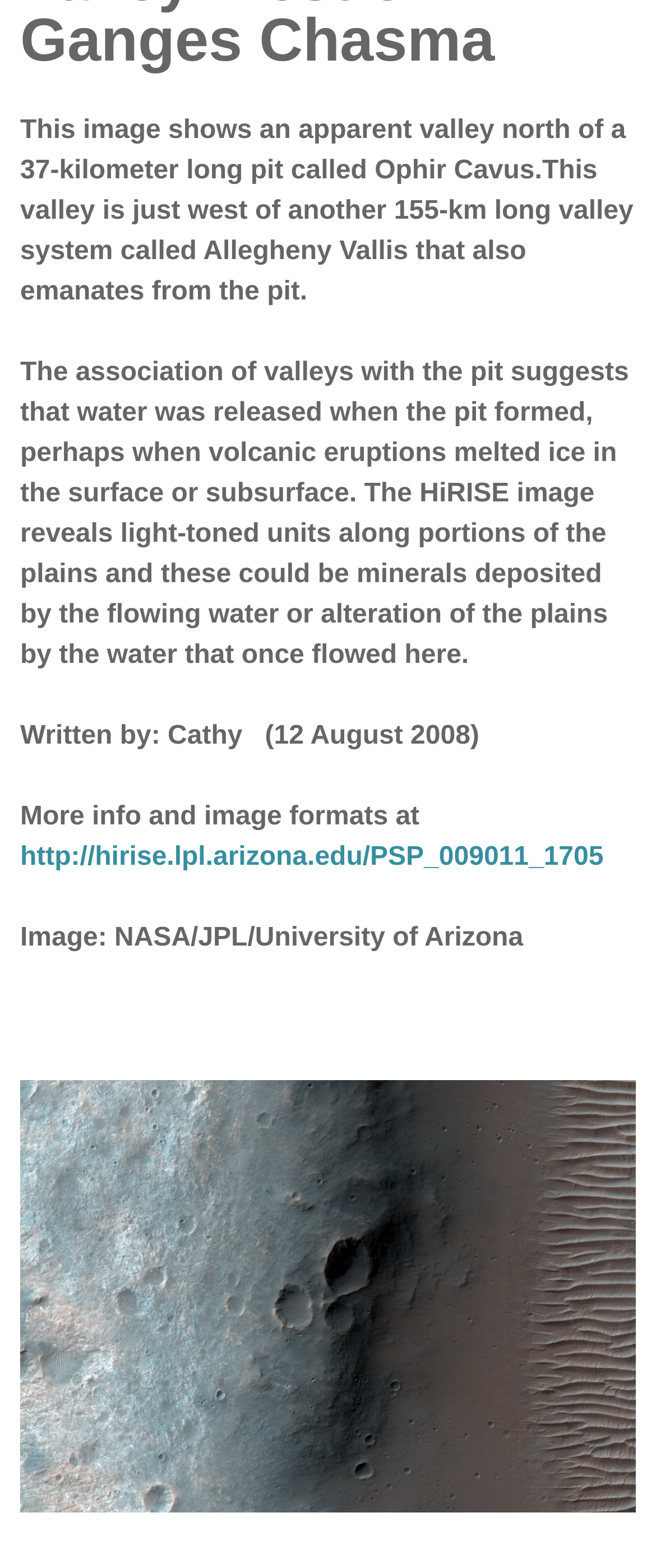Using the provided description http://hirise.lpl.arizona.edu/PSP_009011_1705, find the bounding box coordinates for the UI element. Provide the coordinates in (top-left x, top-left y, bottom-right x, bottom-right y) format, ensuring all values are between 0 and 1.

[0.031, 0.538, 0.92, 0.556]